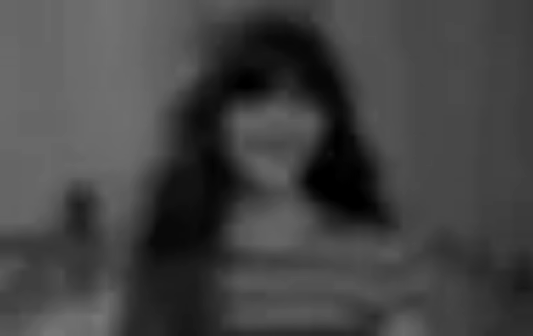Give a succinct answer to this question in a single word or phrase: 
What is the purpose of the image on the webpage?

To highlight her engaging presence